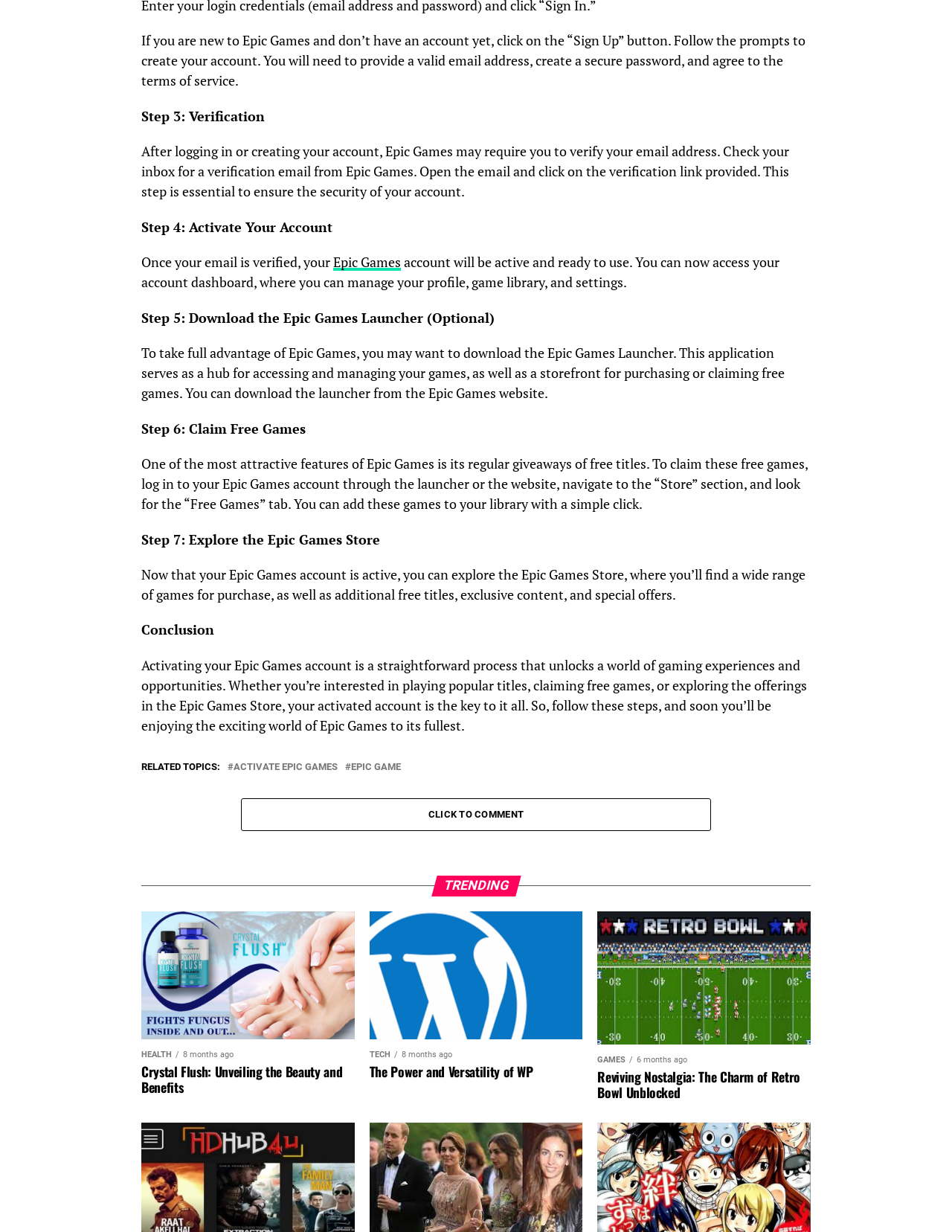What is the purpose of the Epic Games Launcher?
Using the image as a reference, answer the question with a short word or phrase.

Accessing and managing games